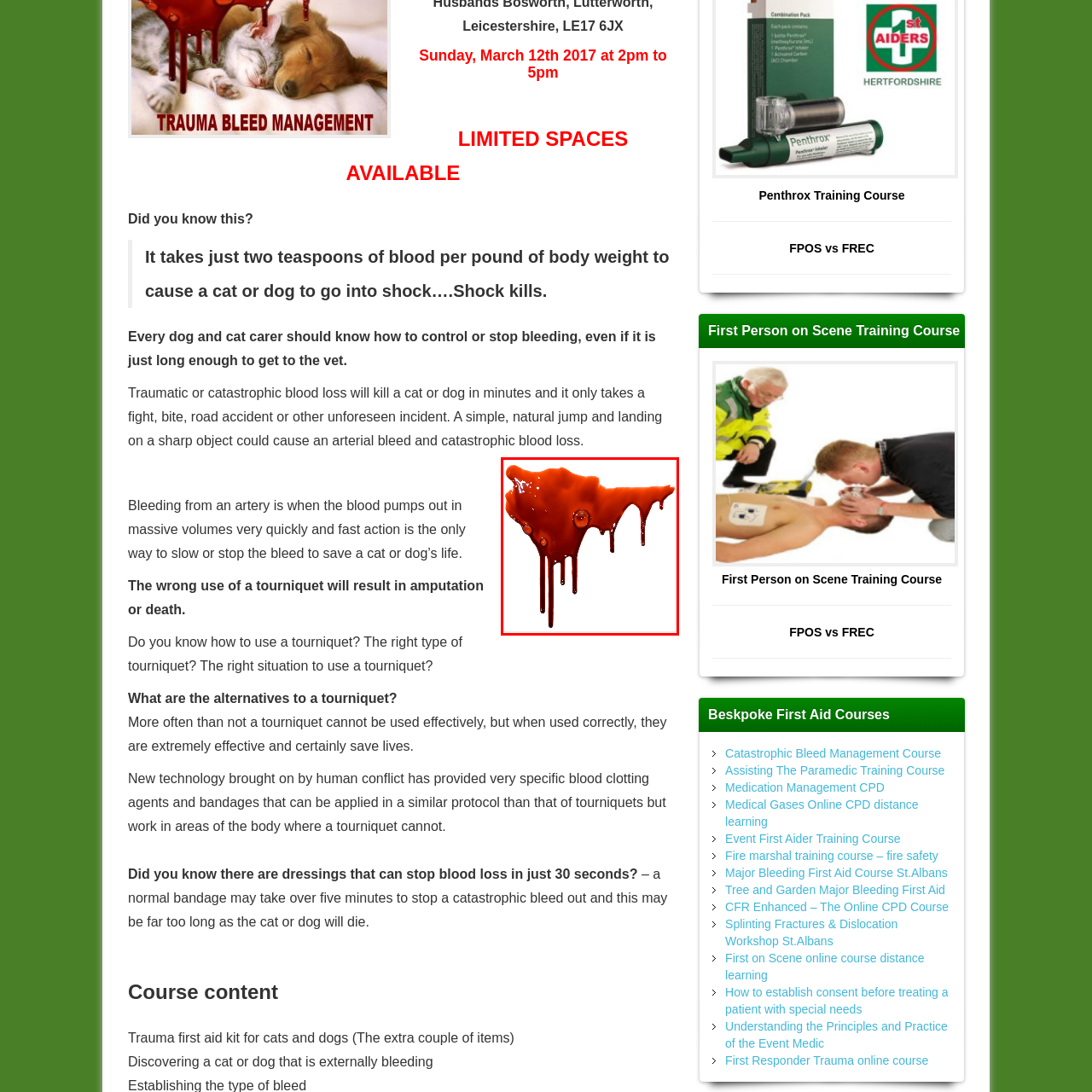What is the importance of first aid knowledge for pet owners?
Check the image inside the red bounding box and provide your answer in a single word or short phrase.

Life-saving